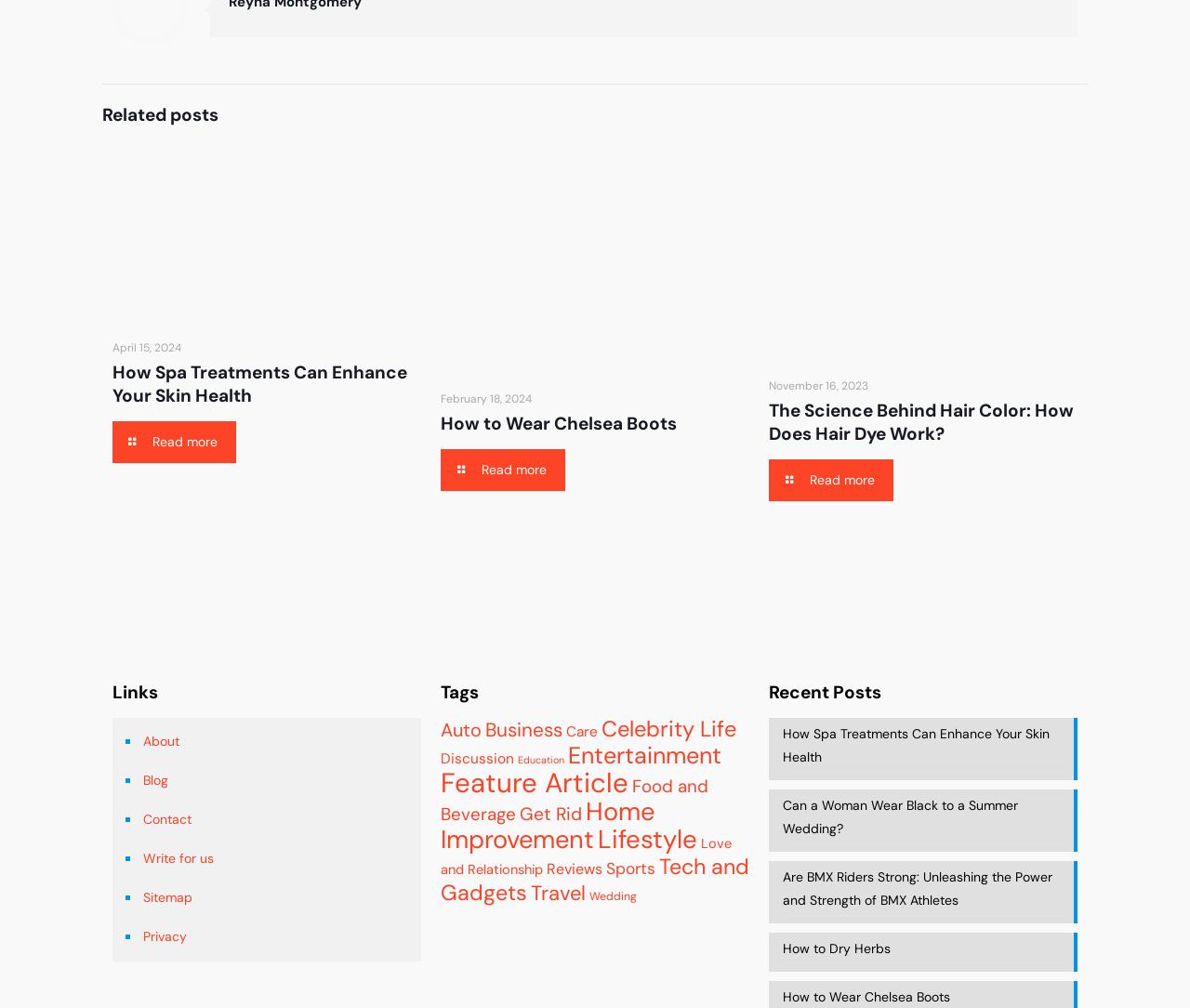How many recent posts are listed?
Please provide a single word or phrase based on the screenshot.

4